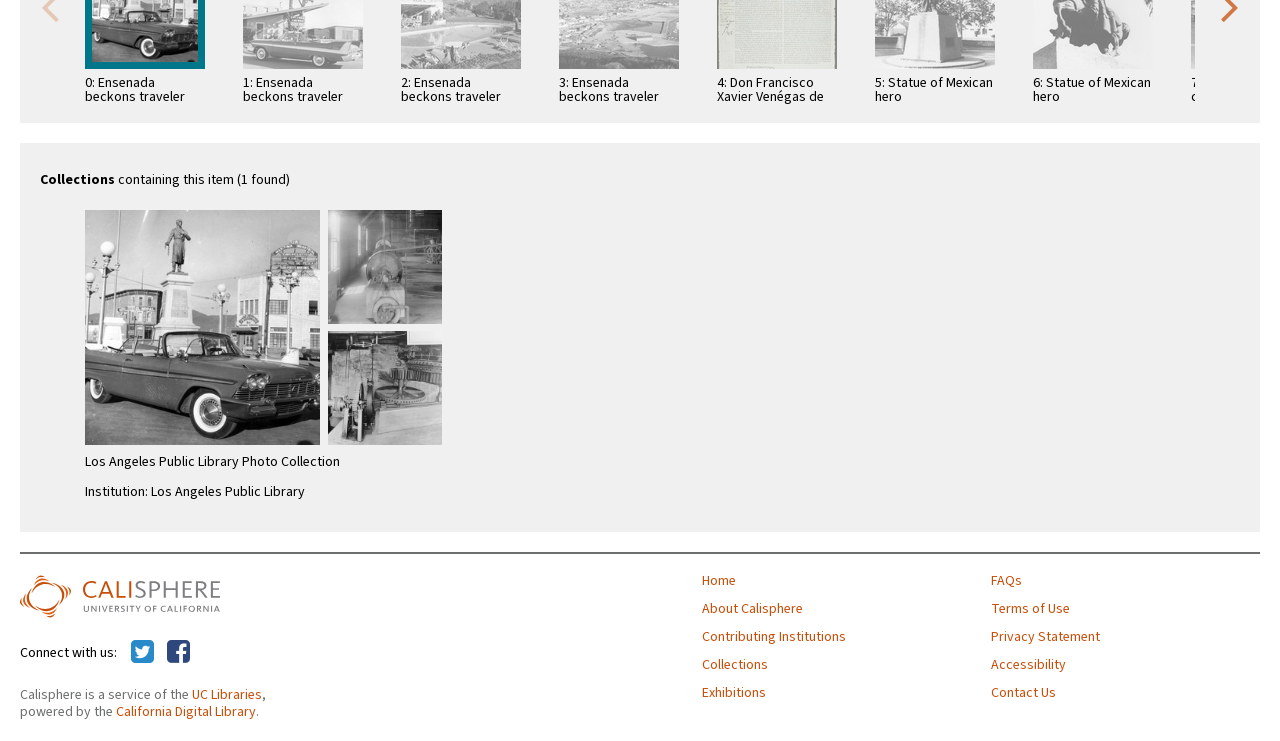What social media platforms are mentioned?
Using the screenshot, give a one-word or short phrase answer.

Twitter, Facebook